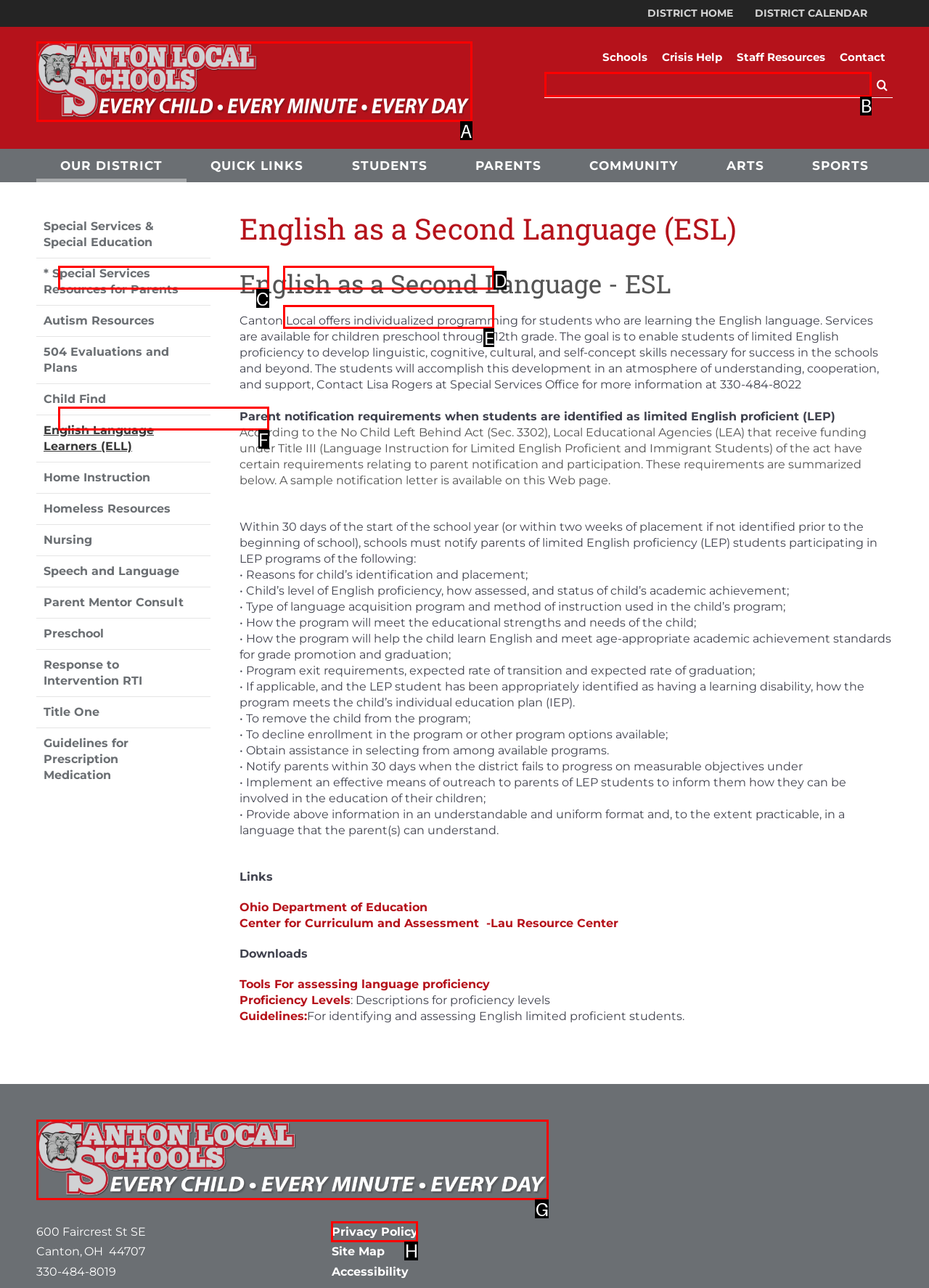Determine the correct UI element to click for this instruction: Search for something. Respond with the letter of the chosen element.

B